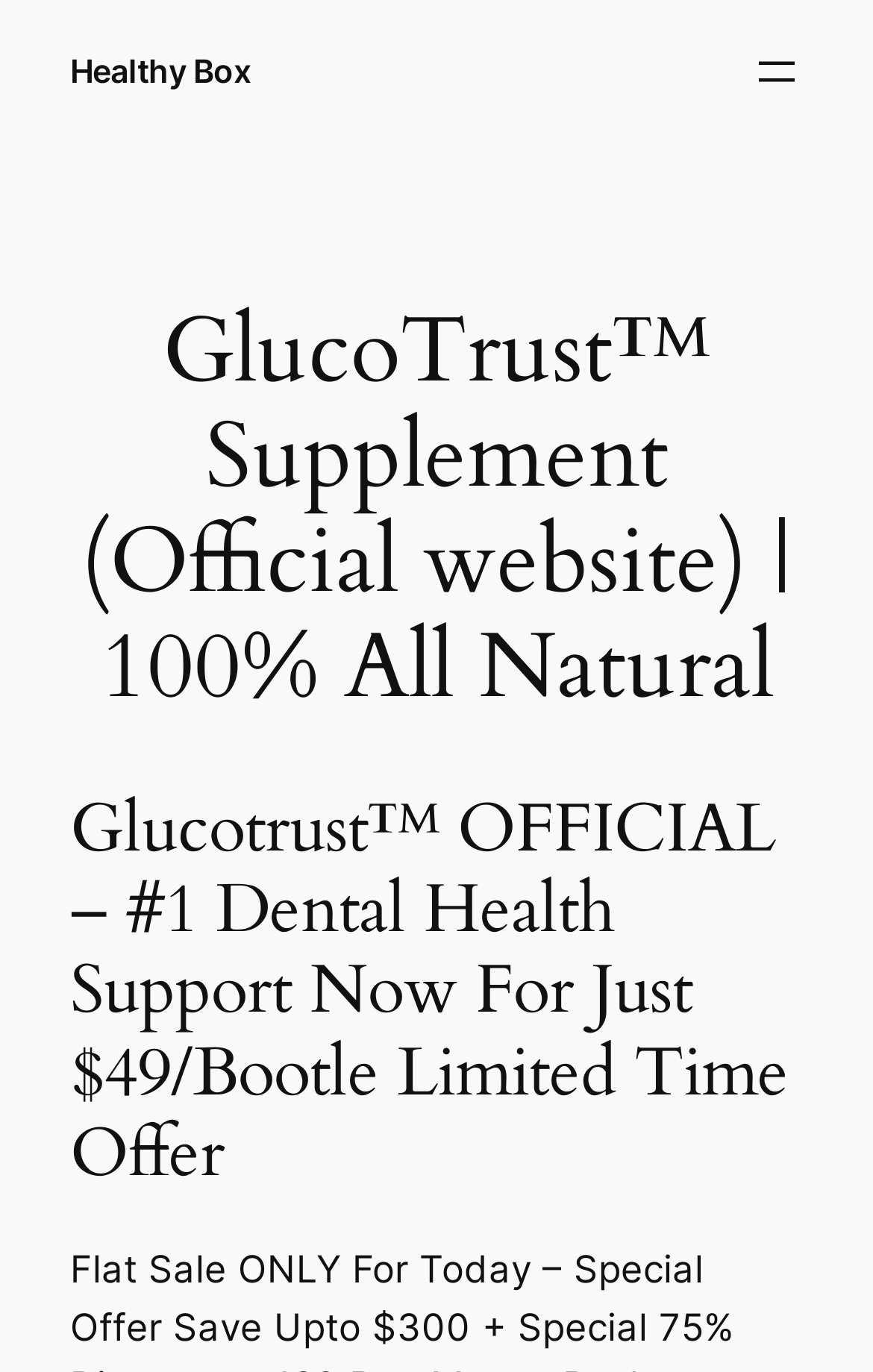Determine the bounding box coordinates in the format (top-left x, top-left y, bottom-right x, bottom-right y). Ensure all values are floating point numbers between 0 and 1. Identify the bounding box of the UI element described by: Healthy Box

[0.08, 0.037, 0.288, 0.065]